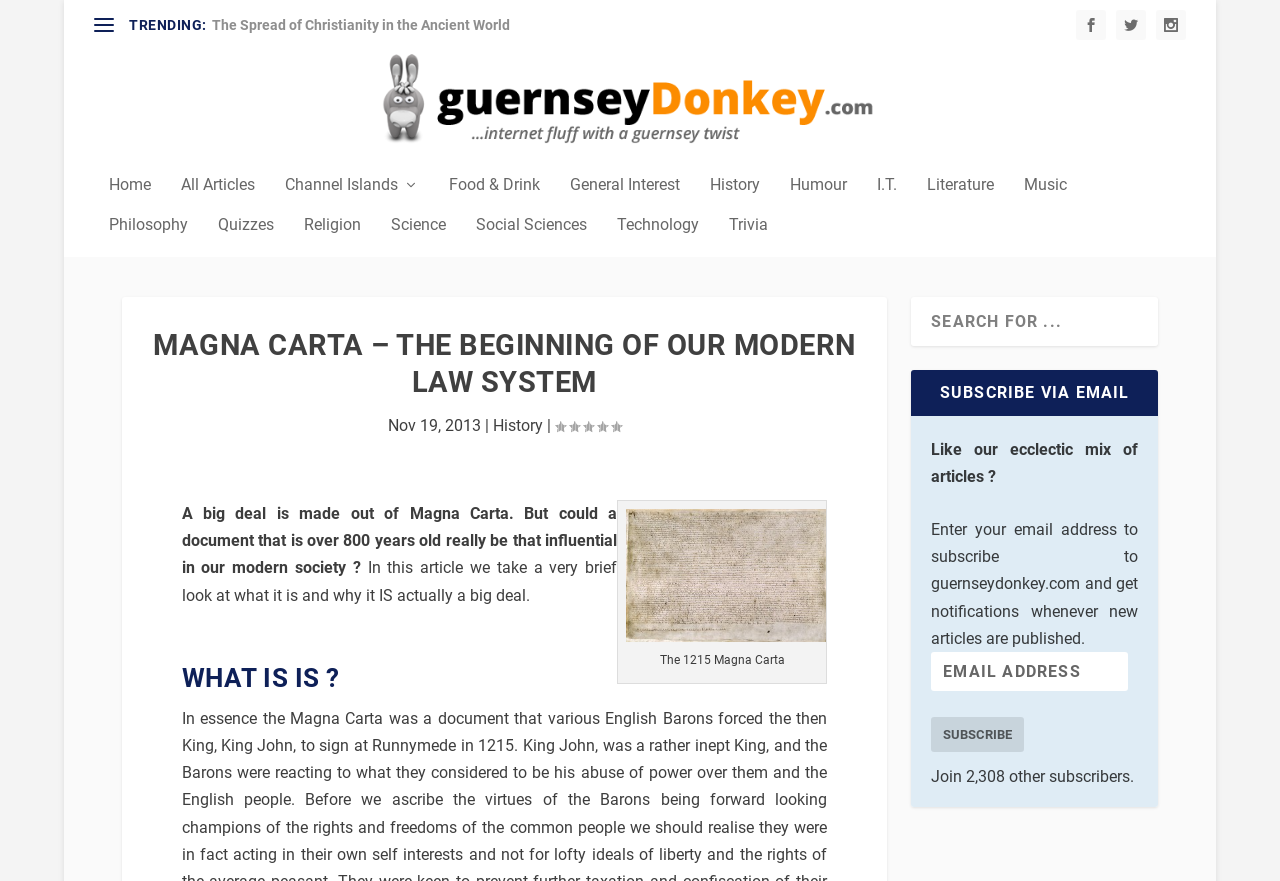Explain the features and main sections of the webpage comprehensively.

This webpage is about Magna Carta, a historical document that is over 800 years old. At the top, there is a navigation menu with links to various categories such as "Home", "All Articles", "Channel Islands", and others. Below the navigation menu, there is a heading "TRENDING:" followed by a link to an article about the spread of Christianity in the ancient world.

On the left side of the page, there is a logo of the website "extra.guernseydonkey.com" with an image below it. Above the logo, there are three social media links represented by icons.

The main content of the page is divided into sections. The first section has a heading "MAGNA CARTA – THE BEGINNING OF OUR MODERN LAW SYSTEM" followed by a date "Nov 19, 2013" and a category "History". Below this, there is a paragraph of text that asks whether a document over 800 years old can be influential in modern society, and then introduces the article.

The next section has a heading "WHAT IS IS?" followed by a brief description of Magna Carta. Below this, there is an image of one of the four surviving copies of Magna Carta with a caption.

On the right side of the page, there is a search box and a heading "SUBSCRIBE VIA EMAIL" followed by a text box and a button to subscribe to the website. Below this, there is a message encouraging users to subscribe to the website and a note that 2,308 other subscribers have already joined.